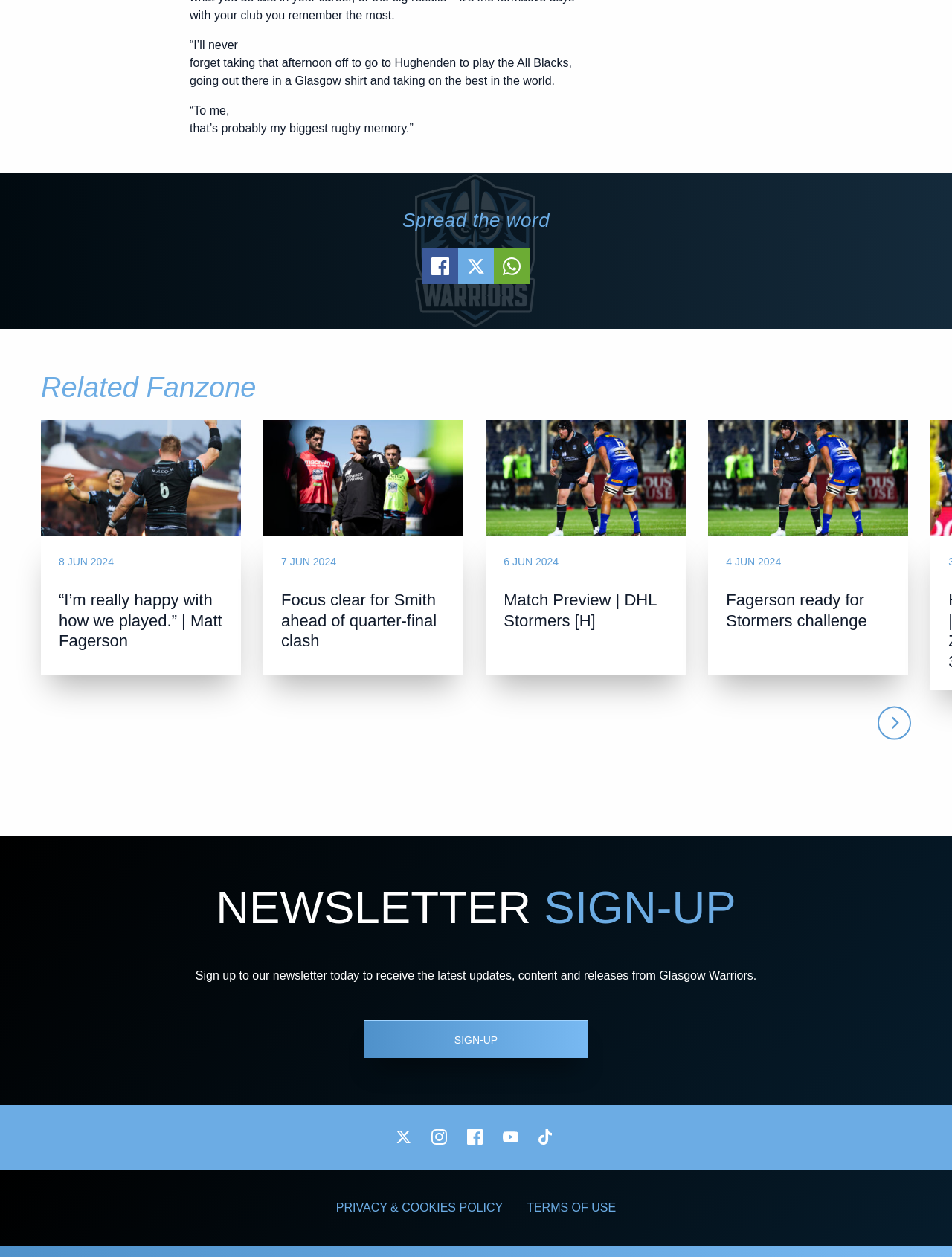Reply to the question with a brief word or phrase: What is the purpose of the 'Spread the word' section?

To share content on social media